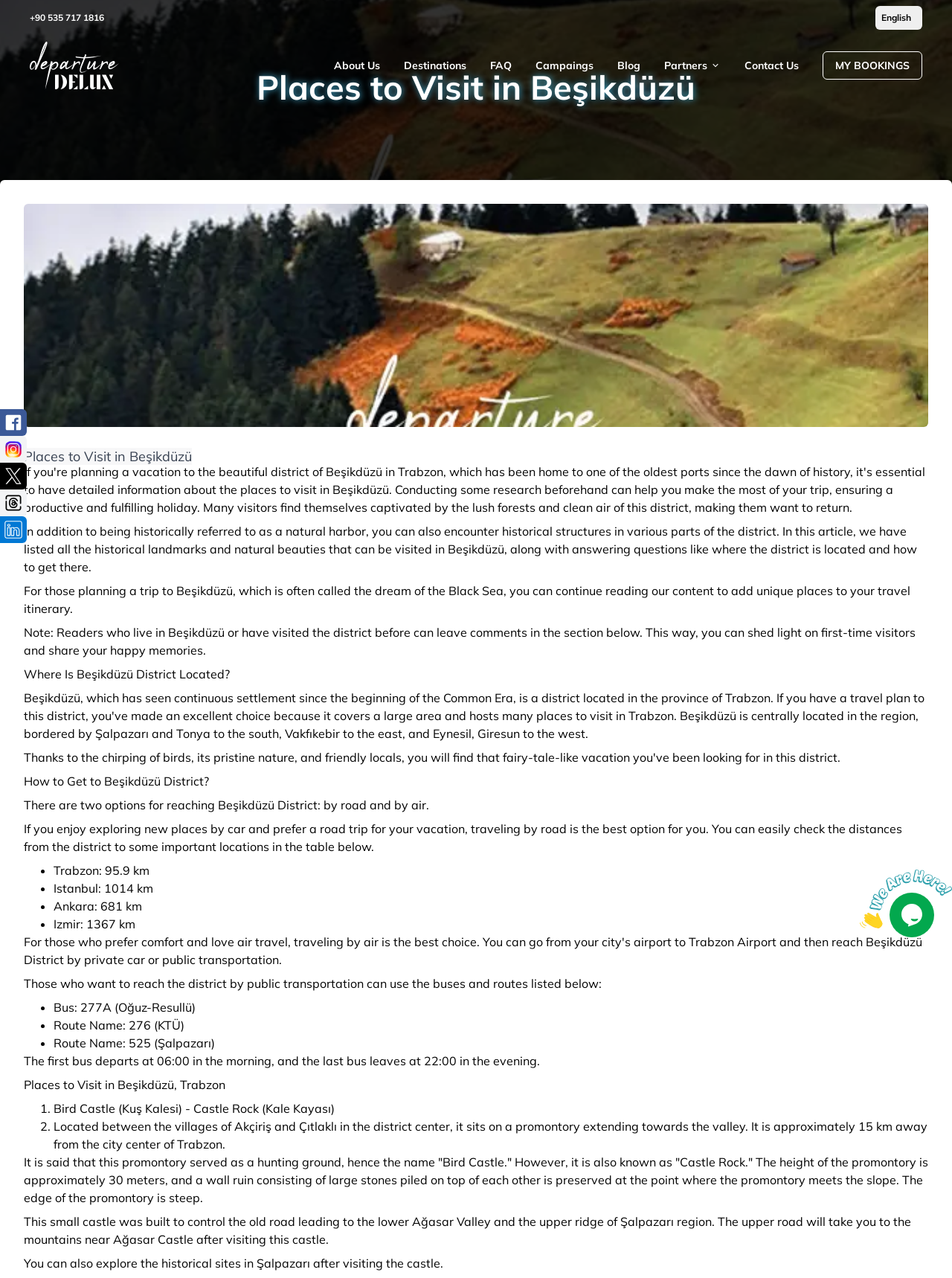What is the name of the castle mentioned in the webpage?
Based on the image content, provide your answer in one word or a short phrase.

Bird Castle